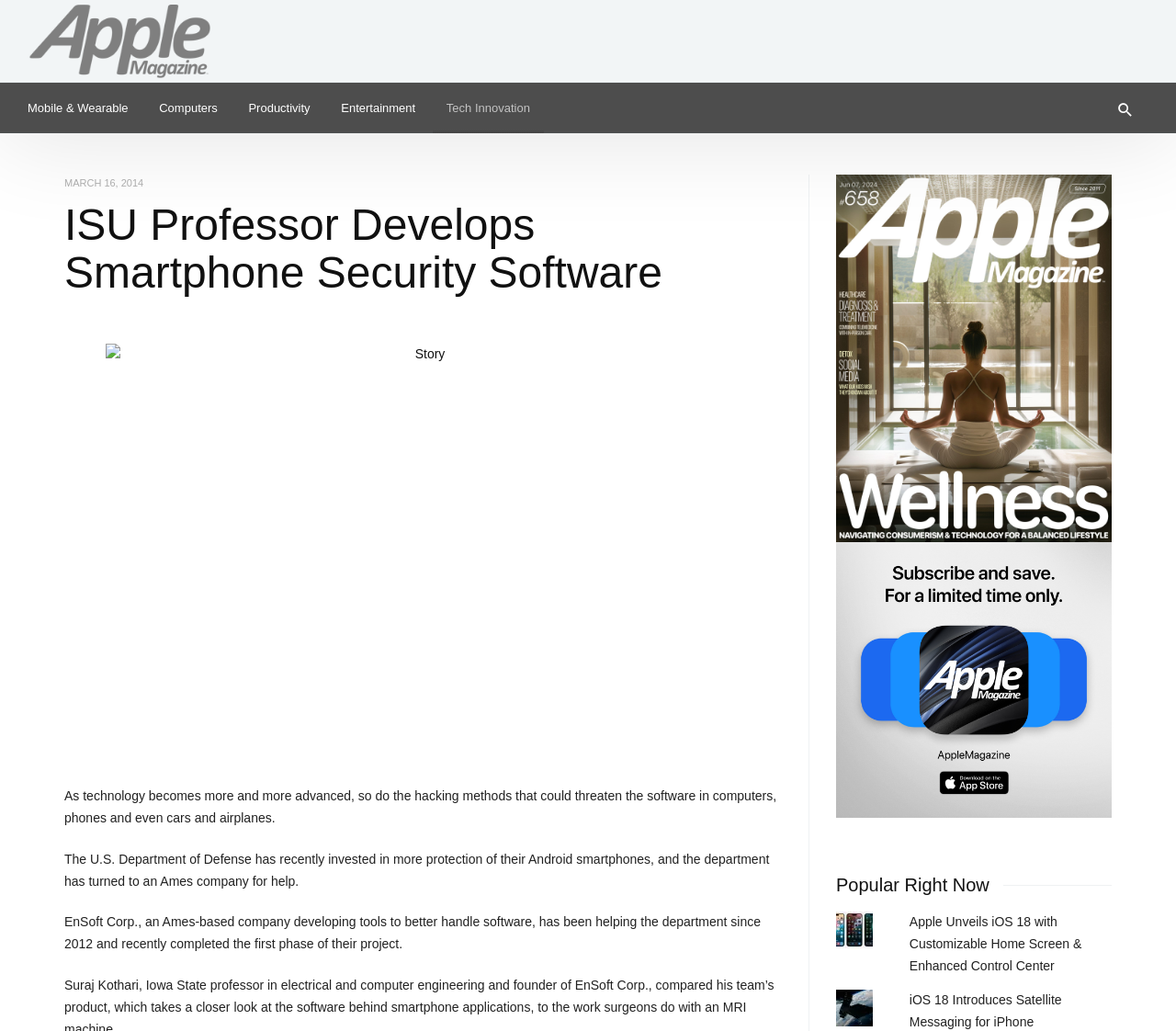Generate a comprehensive caption for the webpage you are viewing.

The webpage is about a news article titled "ISU Professor Develops Smartphone Security Software" from AppleMagazine. At the top left, there is a link to AppleMagazine. On the top right, there are several social media links and a "Follow us:" text. Below the title, there are six category links: "Mobile & Wearable", "Computers", "Productivity", "Entertainment", "Tech Innovation", and an icon.

The main content of the article is divided into two sections. The first section has a header with a time stamp "MARCH 16, 2014" and a heading with the article title. Below the heading, there is a brief summary of the article, which discusses how hacking methods are becoming more advanced and the U.S. Department of Defense's investment in smartphone security. The article then continues with more details about EnSoft Corp., an Ames-based company that has been helping the department since 2012.

On the right side of the page, there is a section titled "Popular Right Now" with two news articles. Each article has an image and a link to the full article. The first article is about Apple unveiling iOS 18 with customizable home screen and enhanced control center, and the second article is about iOS 18 introducing satellite messaging for iPhone.

At the bottom of the page, there are two more links: one is a blank link, and the other is a link to apple_magazine with an image.